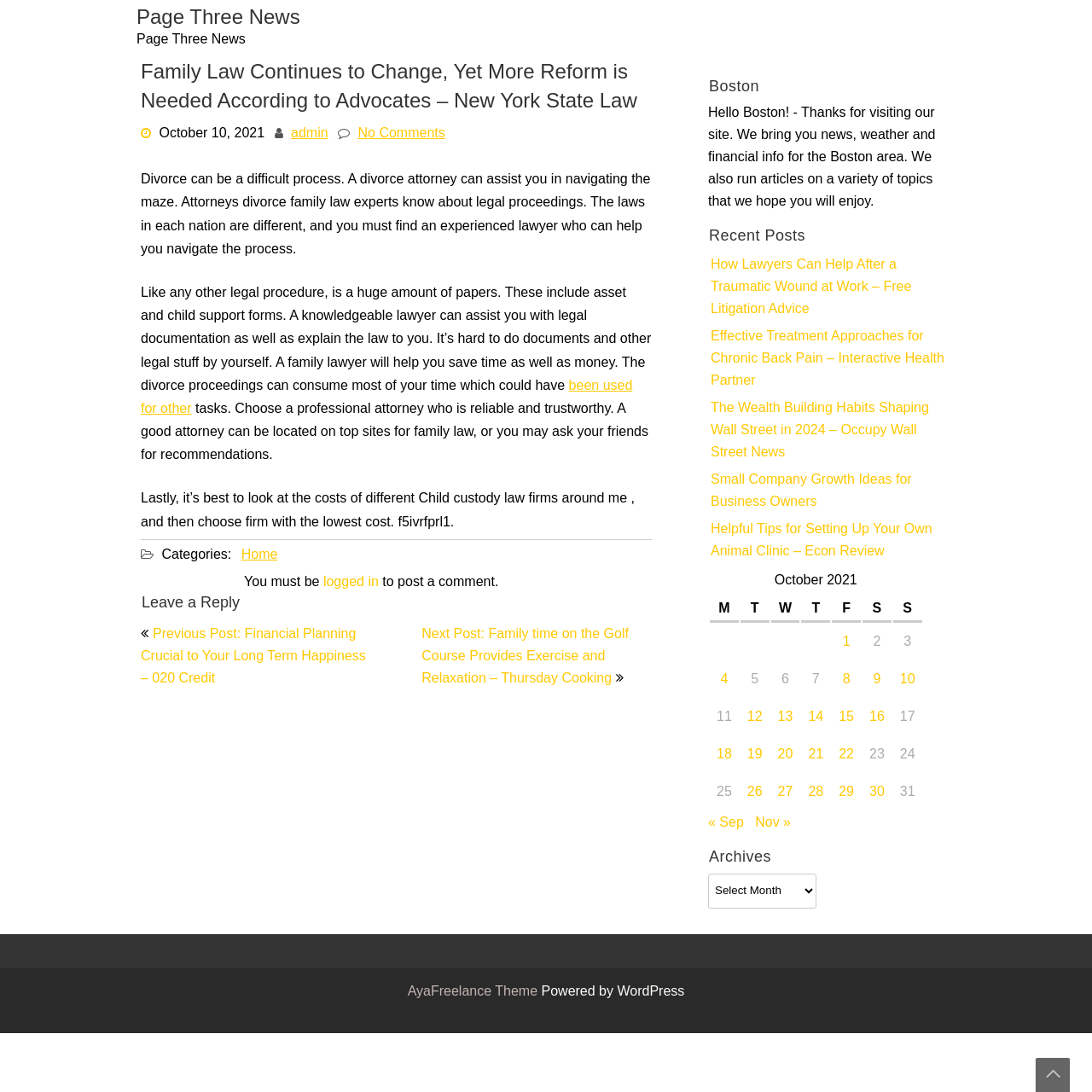Identify the bounding box coordinates of the area you need to click to perform the following instruction: "Read the article about 'Family Law Continues to Change, Yet More Reform is Needed According to Advocates – New York State Law'".

[0.129, 0.055, 0.596, 0.11]